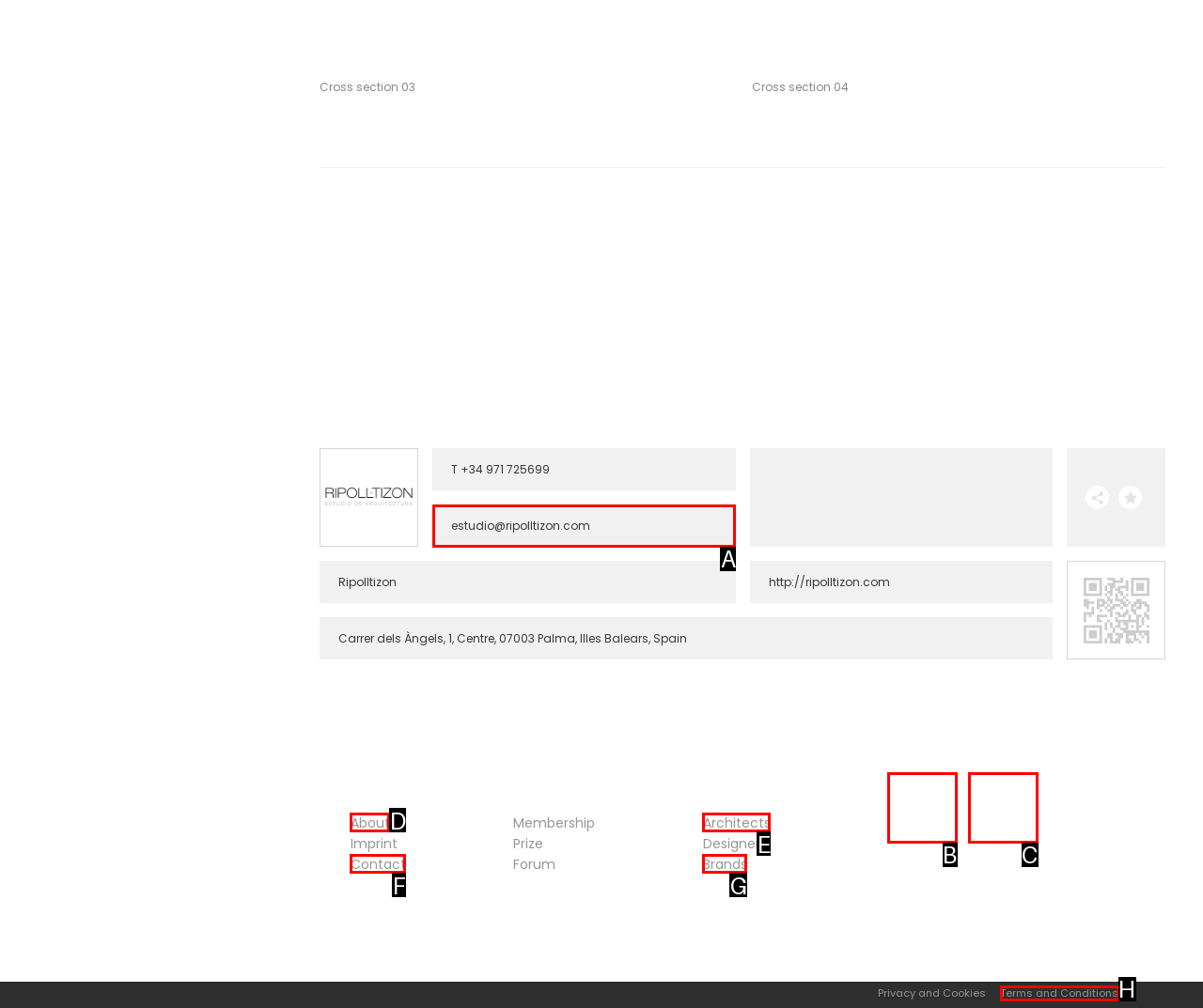Point out the option that aligns with the description: Terms and Conditions
Provide the letter of the corresponding choice directly.

H